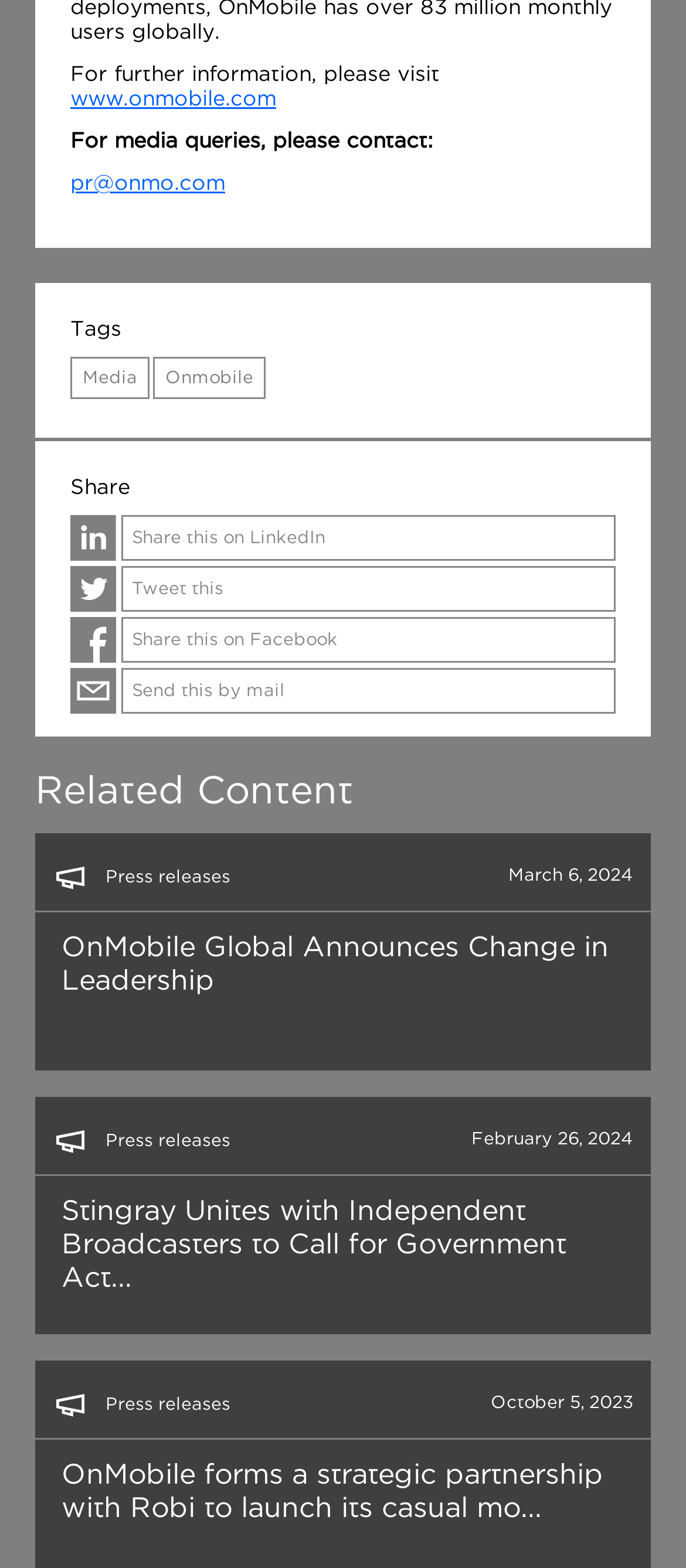Identify the bounding box coordinates of the clickable region required to complete the instruction: "Read OnMobile Global Announces Change in Leadership". The coordinates should be given as four float numbers within the range of 0 and 1, i.e., [left, top, right, bottom].

[0.051, 0.593, 0.949, 0.636]